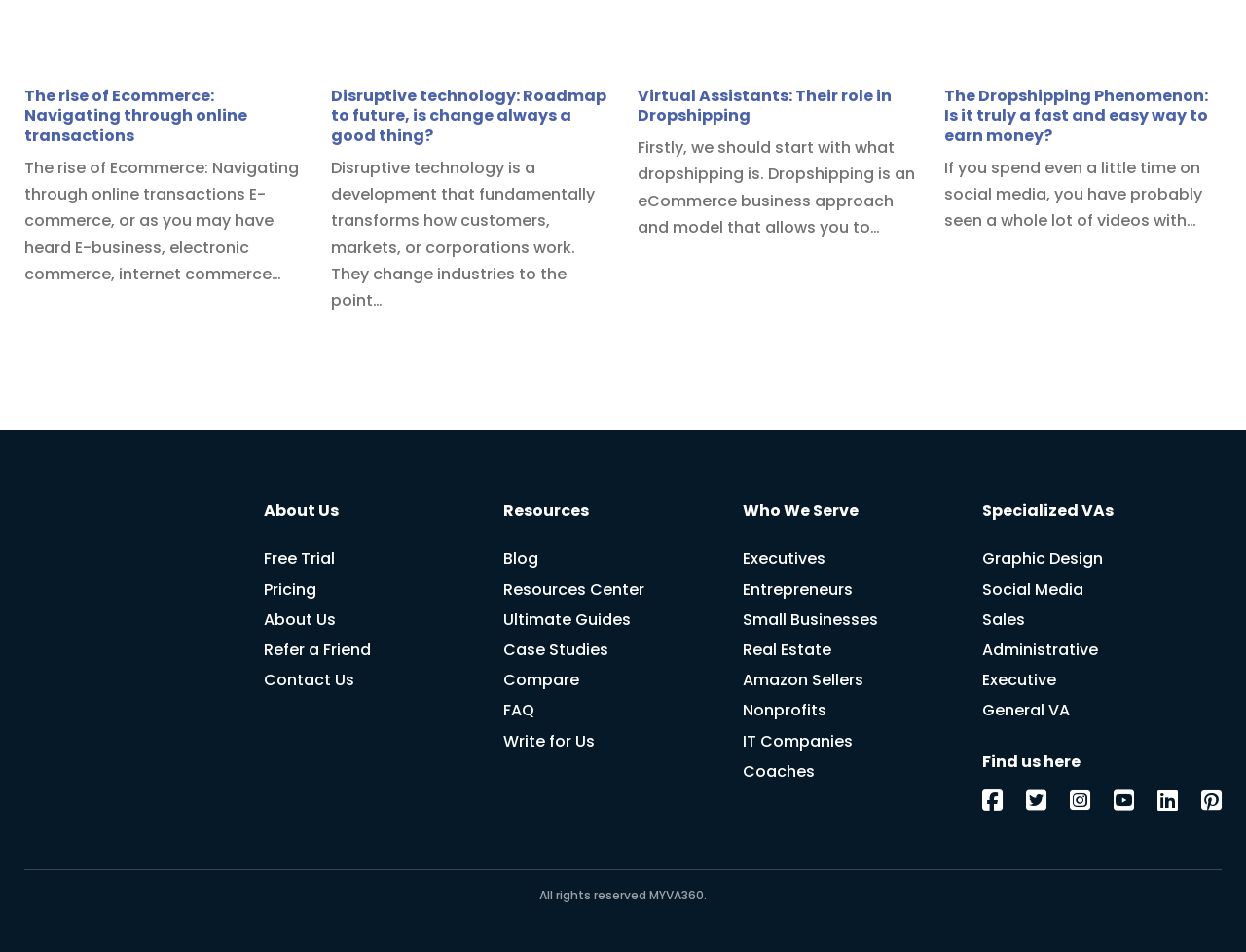Please identify the bounding box coordinates of the clickable region that I should interact with to perform the following instruction: "Learn about Disruptive technology". The coordinates should be expressed as four float numbers between 0 and 1, i.e., [left, top, right, bottom].

[0.266, 0.091, 0.488, 0.154]